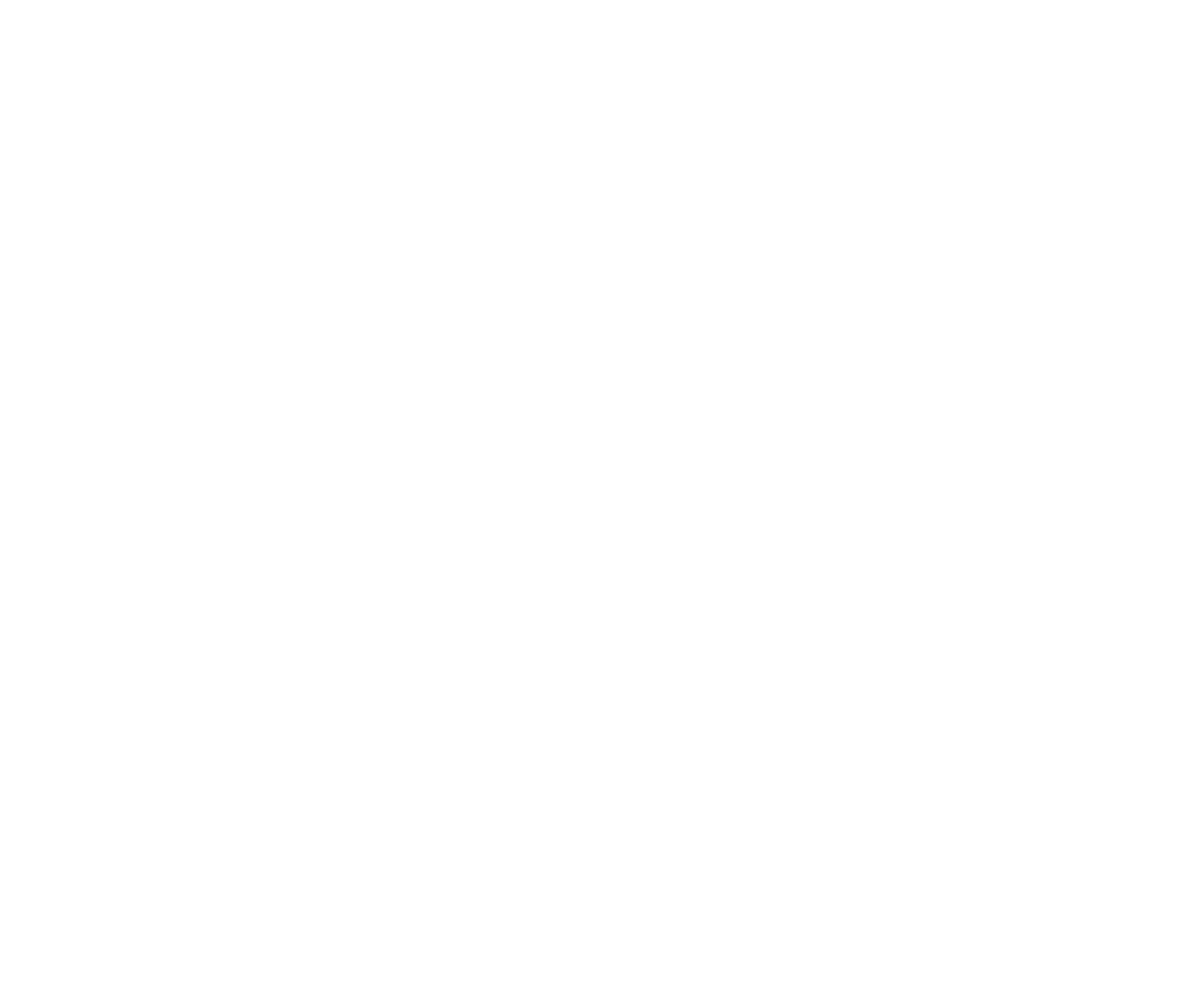Examine the image carefully and respond to the question with a detailed answer: 
What is the topic of the article?

I determined the topic of the article by reading the main heading and the static text elements, which mention 'Long Covid' and 'coronavirus'.